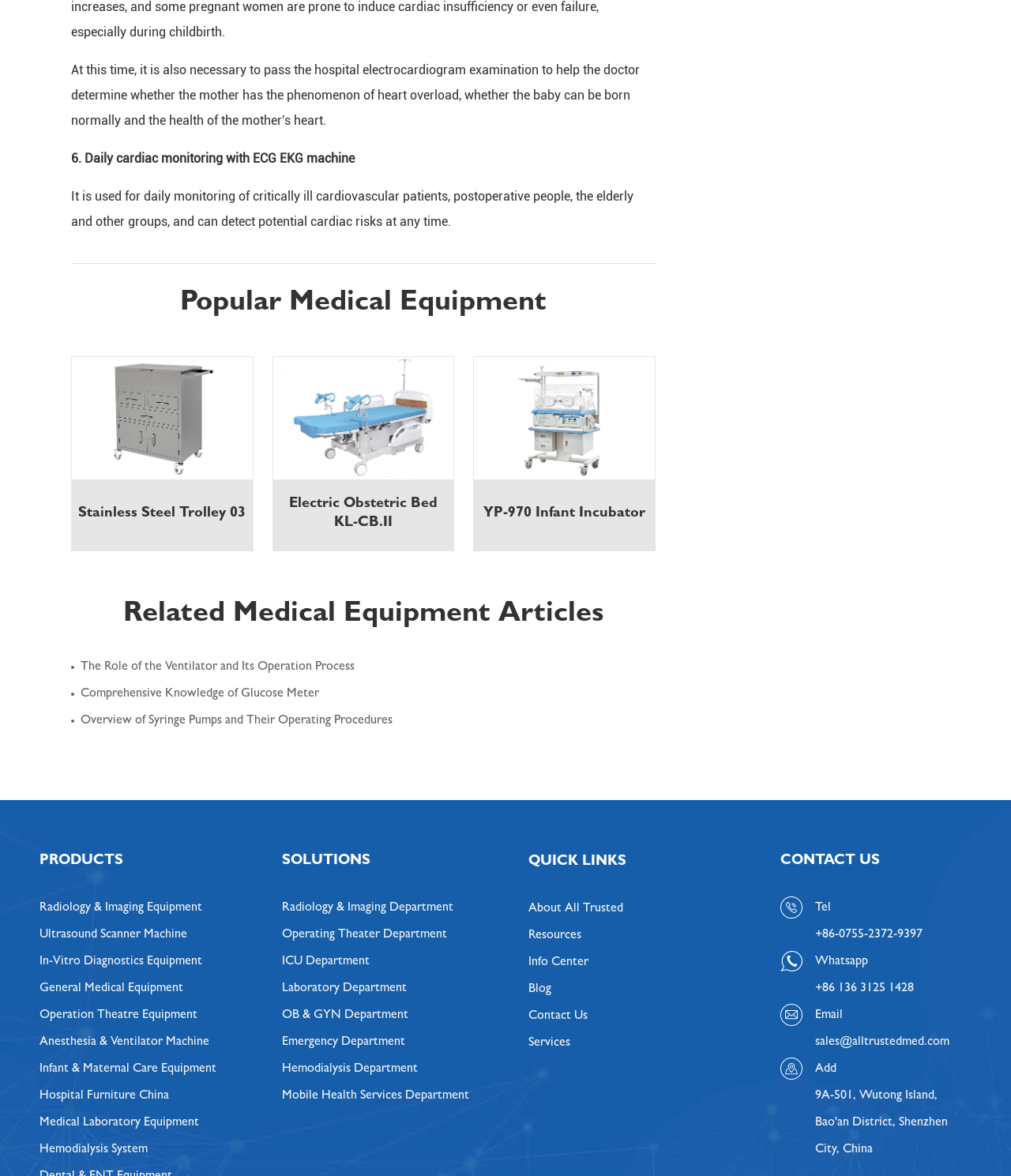Show the bounding box coordinates of the region that should be clicked to follow the instruction: "View products under General Medical Equipment."

[0.039, 0.829, 0.279, 0.852]